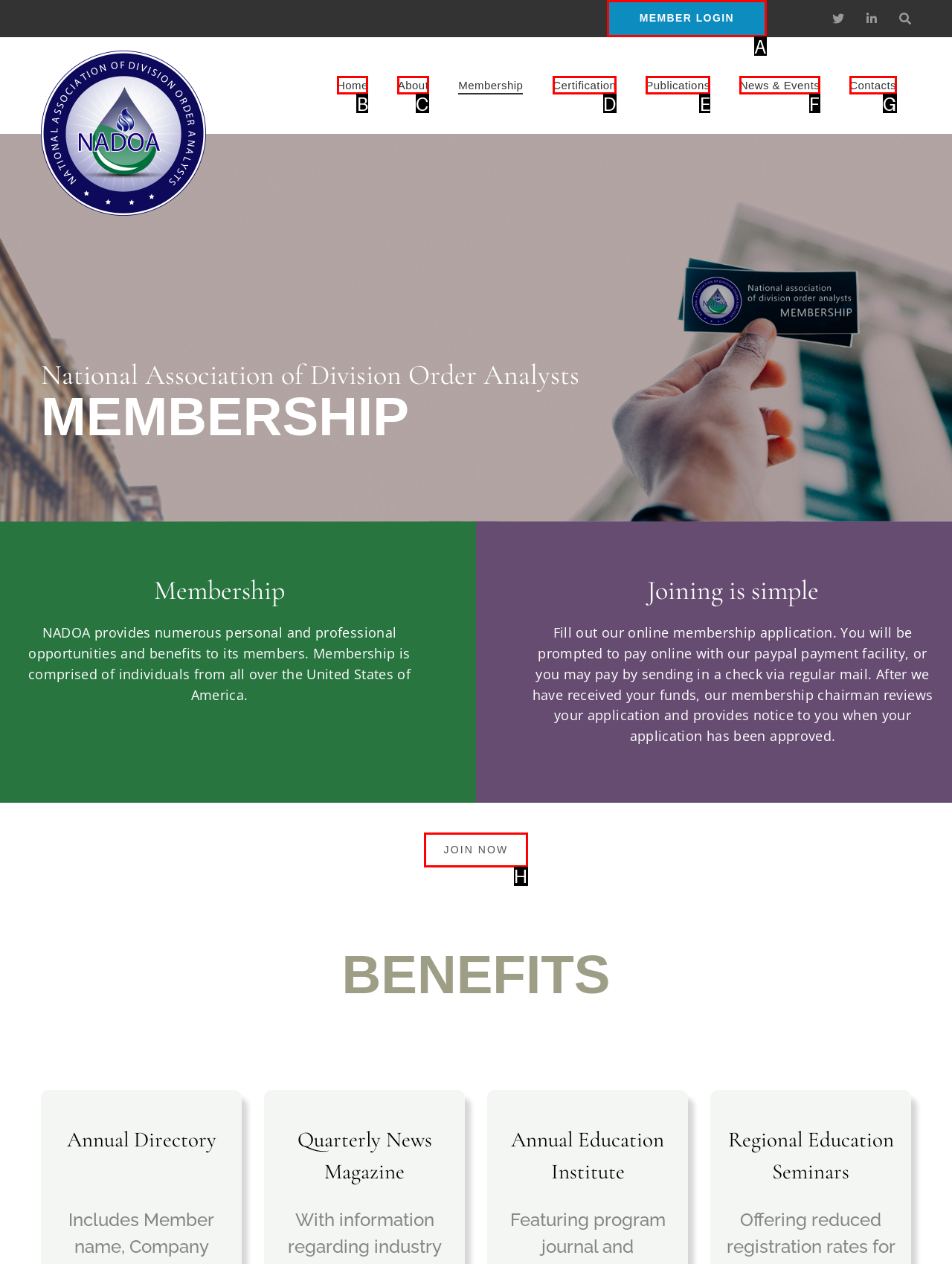Given the description: JOIN NOW
Identify the letter of the matching UI element from the options.

H